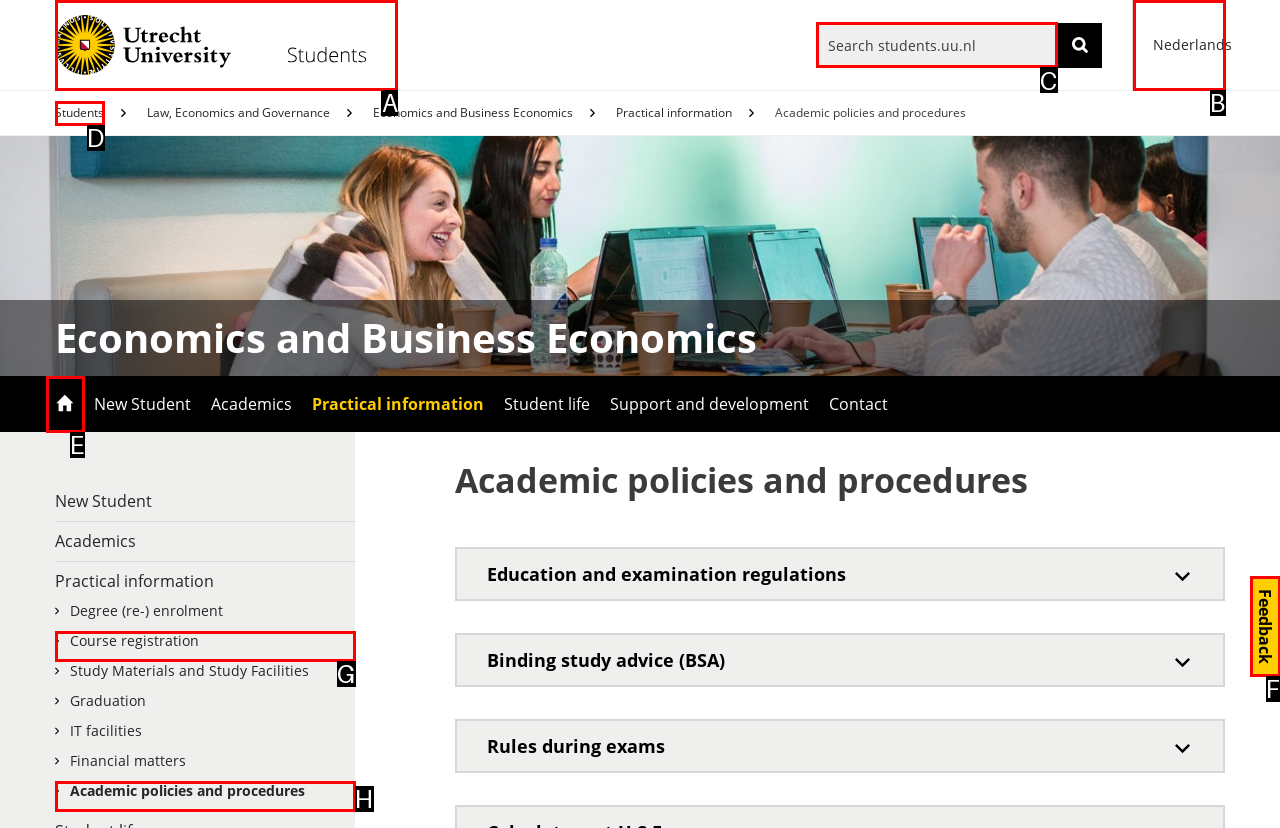Identify the HTML element to click to execute this task: Search by keyword Respond with the letter corresponding to the proper option.

C